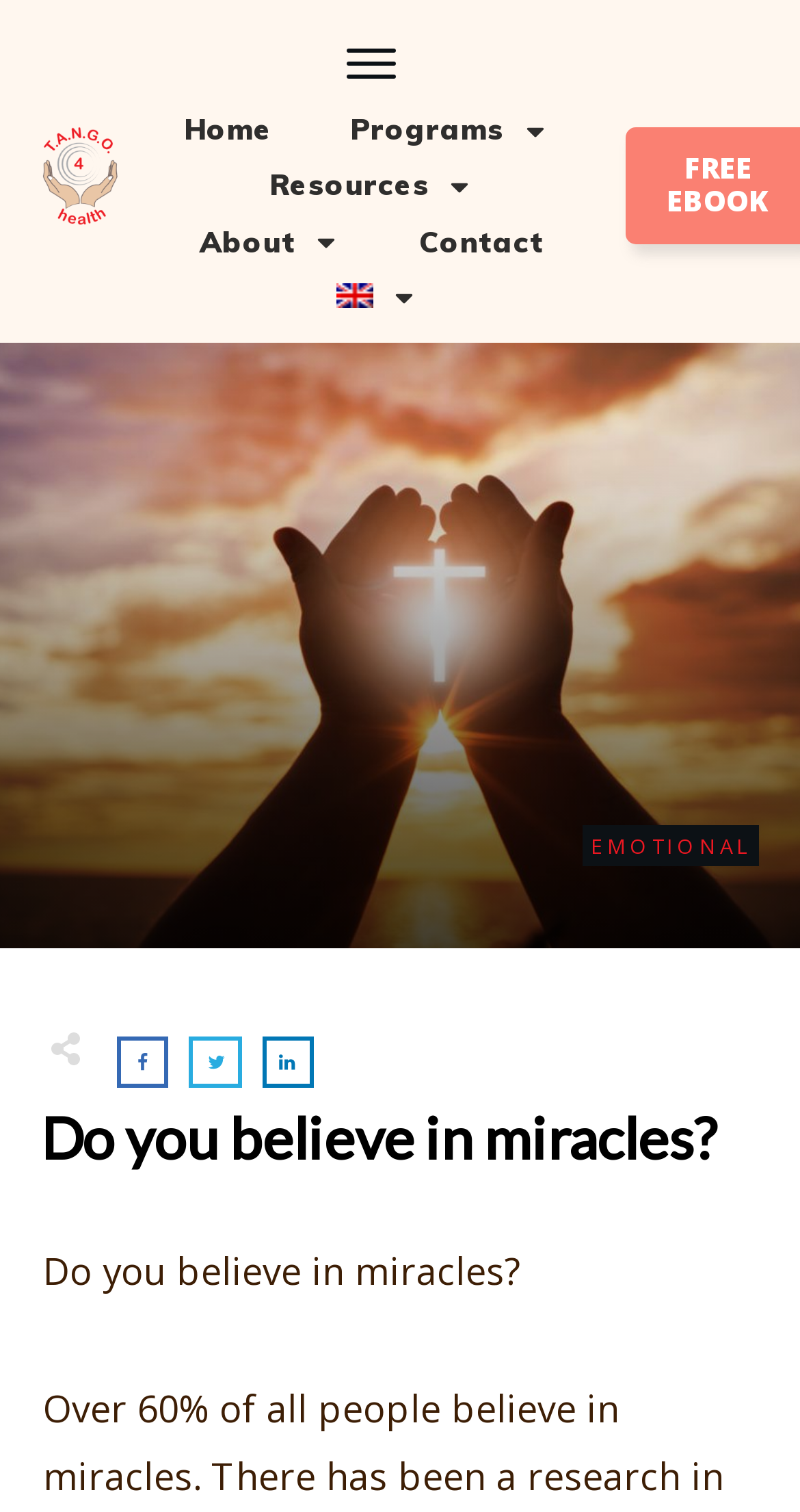Provide your answer in a single word or phrase: 
What is the logo of the website?

TANGO for health